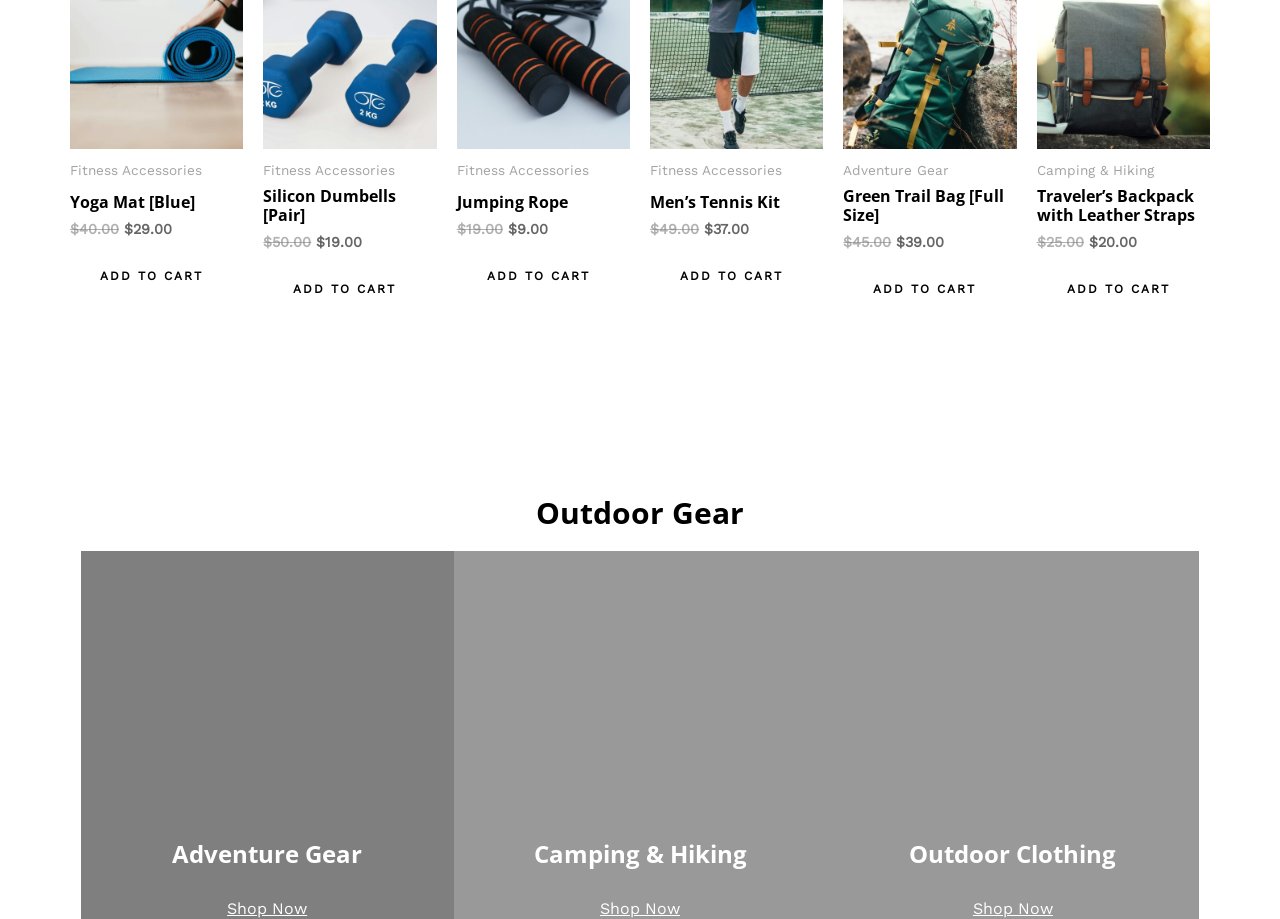Show the bounding box coordinates for the element that needs to be clicked to execute the following instruction: "Shop Outdoor Gear". Provide the coordinates in the form of four float numbers between 0 and 1, i.e., [left, top, right, bottom].

[0.177, 0.978, 0.24, 0.999]